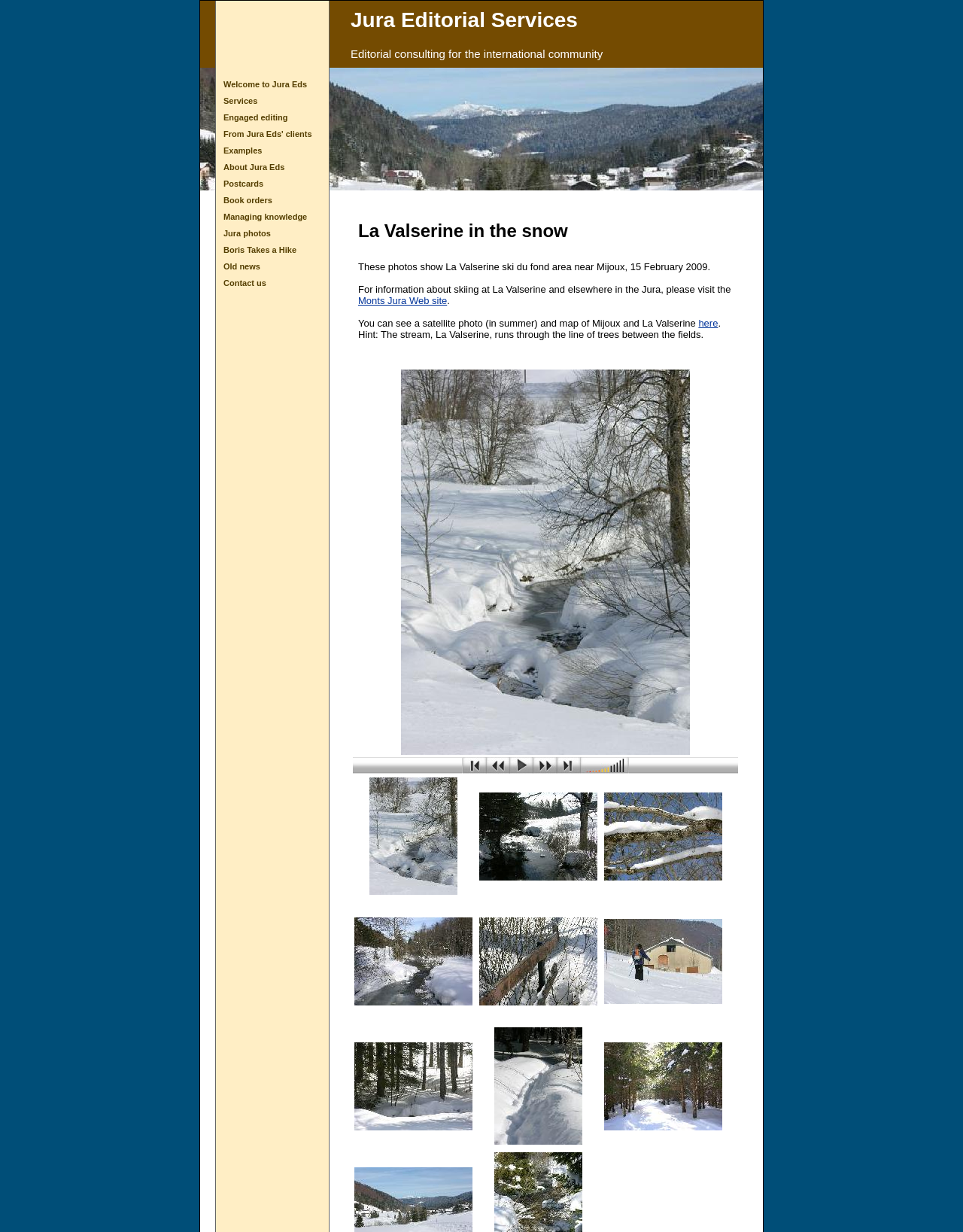Please give a succinct answer to the question in one word or phrase:
What is the name of the company providing editorial services?

Jura Editorial Services